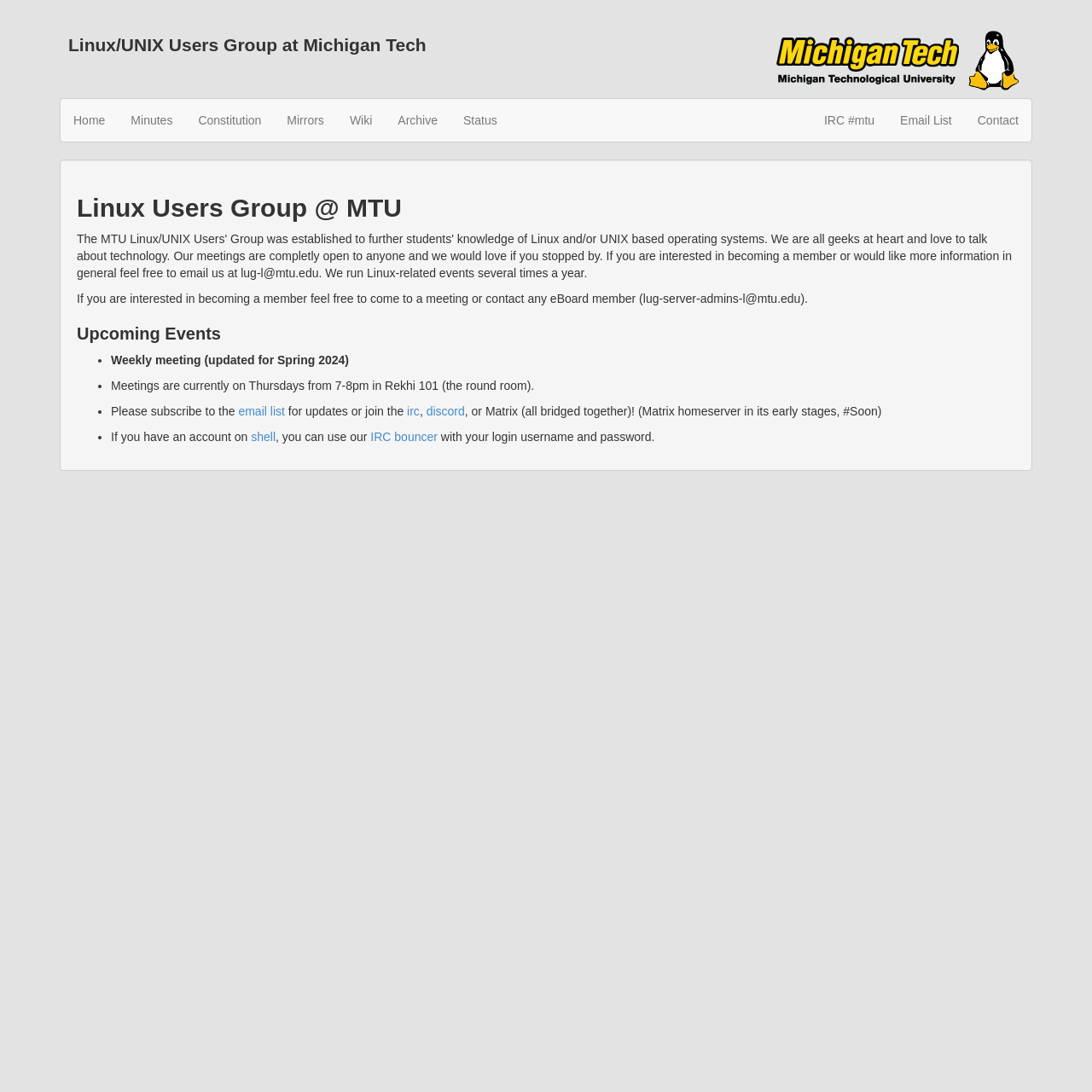Please determine the bounding box coordinates of the element's region to click for the following instruction: "Join the IRC channel".

[0.743, 0.091, 0.813, 0.13]